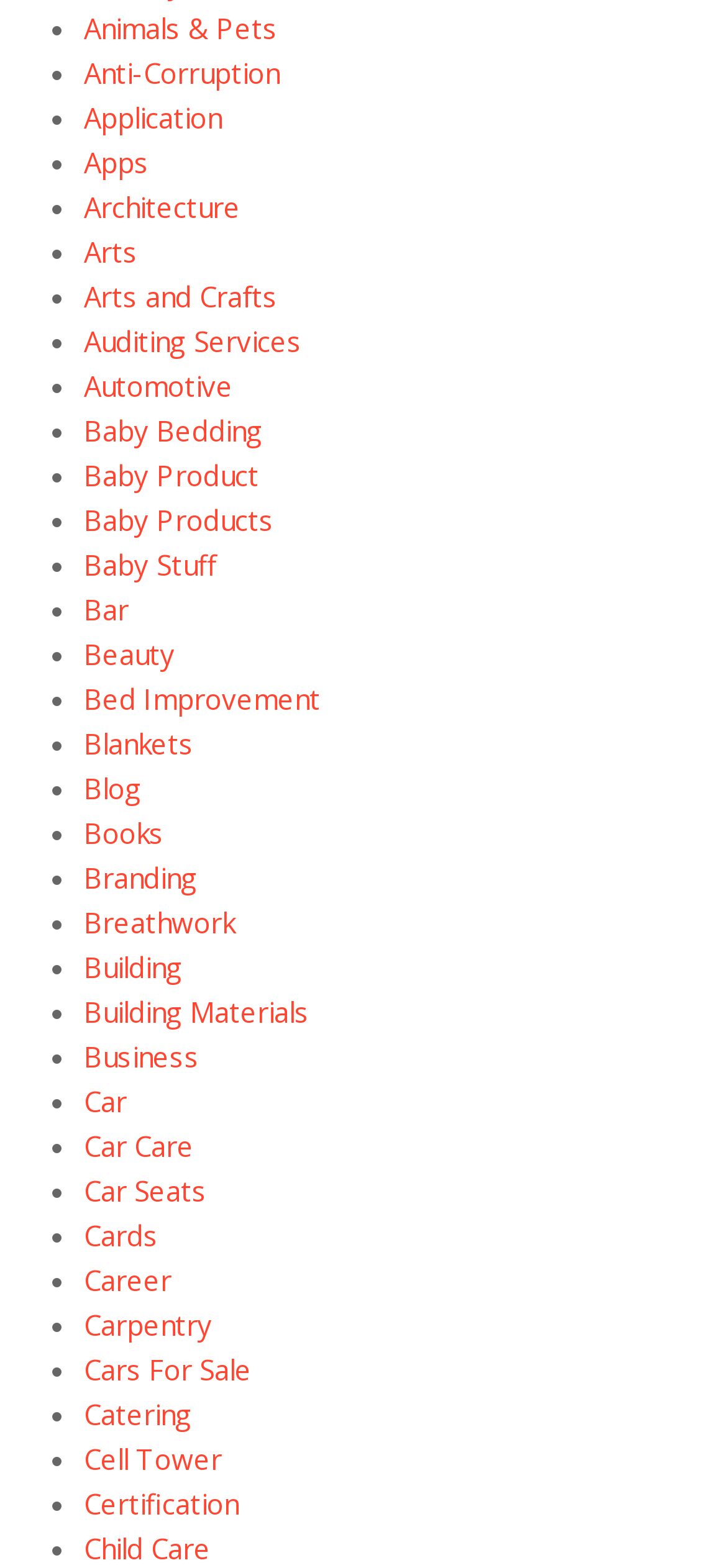Based on the element description Anti-Corruption, identify the bounding box coordinates for the UI element. The coordinates should be in the format (top-left x, top-left y, bottom-right x, bottom-right y) and within the 0 to 1 range.

[0.115, 0.034, 0.385, 0.058]